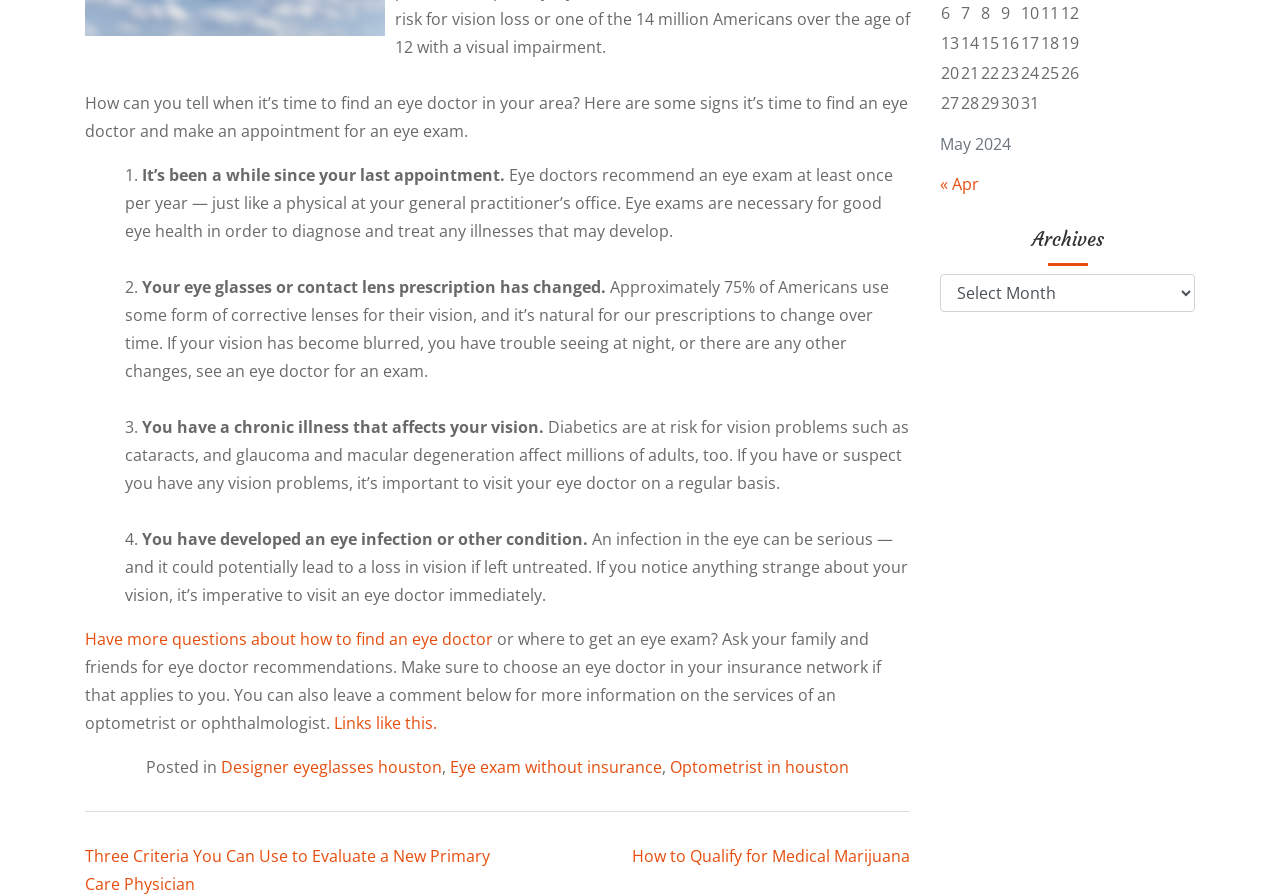Locate the UI element described by Eye exam without insurance and provide its bounding box coordinates. Use the format (top-left x, top-left y, bottom-right x, bottom-right y) with all values as floating point numbers between 0 and 1.

[0.352, 0.846, 0.517, 0.871]